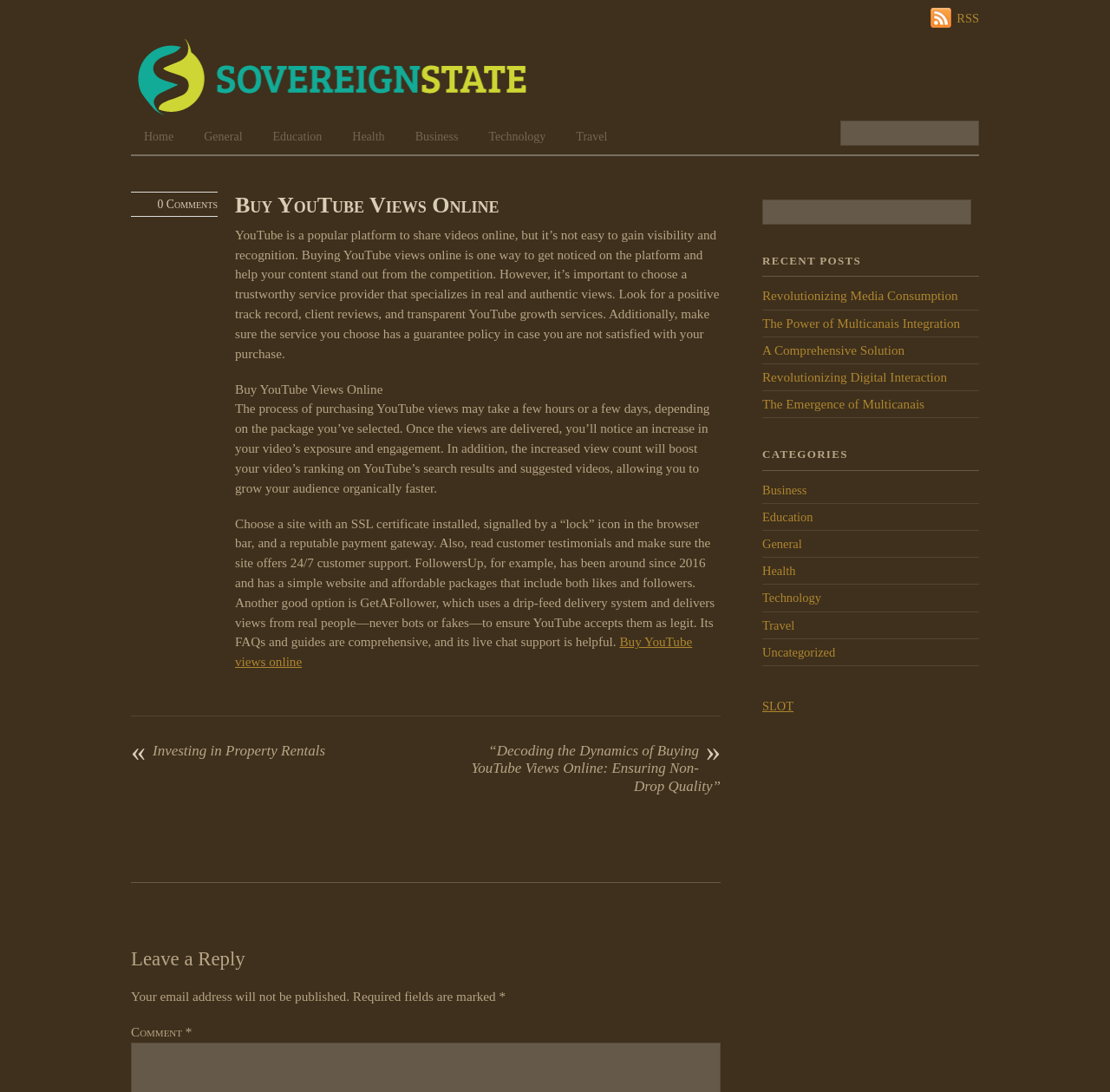Extract the bounding box coordinates of the UI element described: "Business". Provide the coordinates in the format [left, top, right, bottom] with values ranging from 0 to 1.

[0.362, 0.109, 0.425, 0.135]